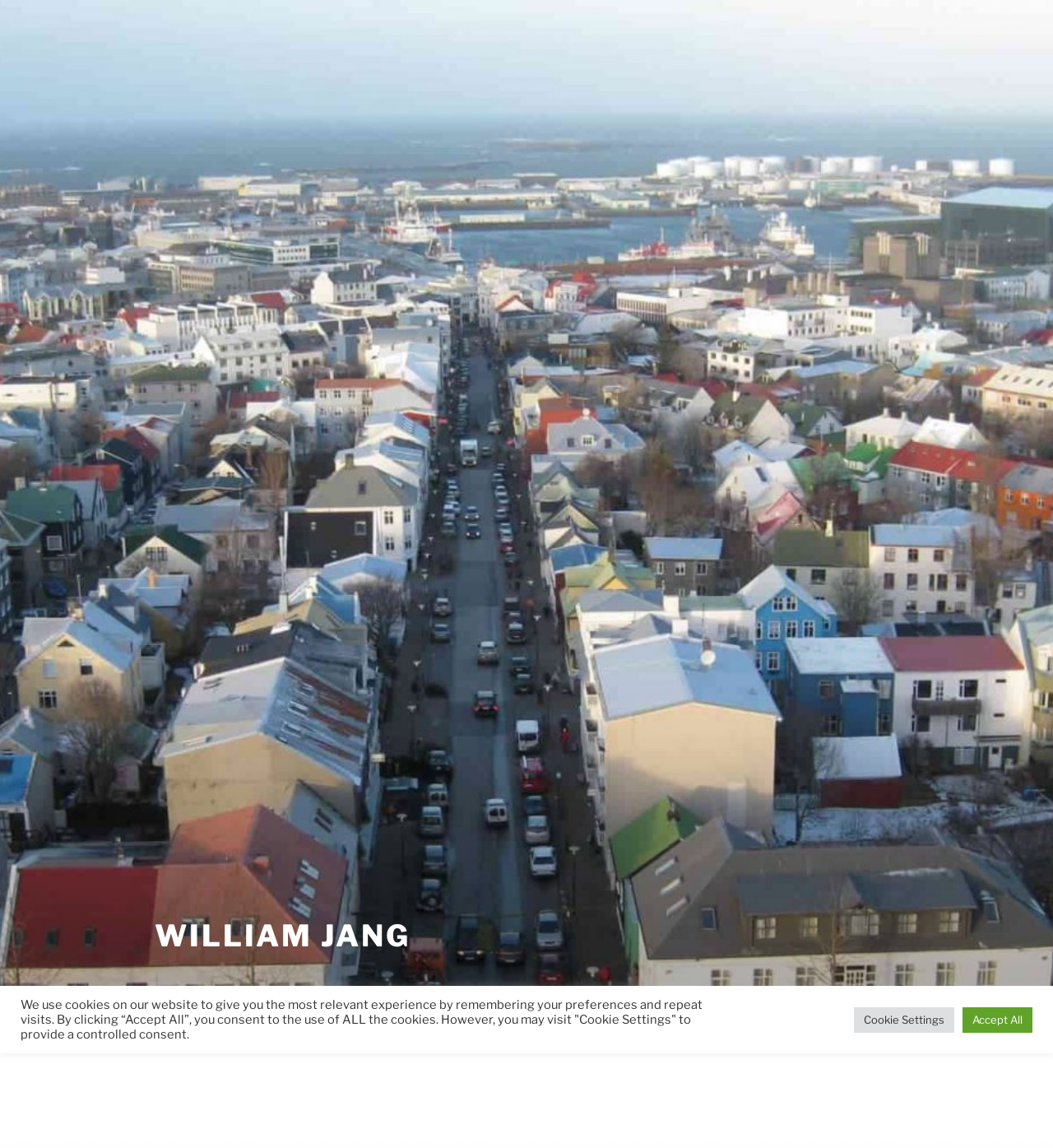Determine the bounding box coordinates for the clickable element to execute this instruction: "Click on the Home link". Provide the coordinates as four float numbers between 0 and 1, i.e., [left, top, right, bottom].

[0.131, 0.874, 0.189, 0.909]